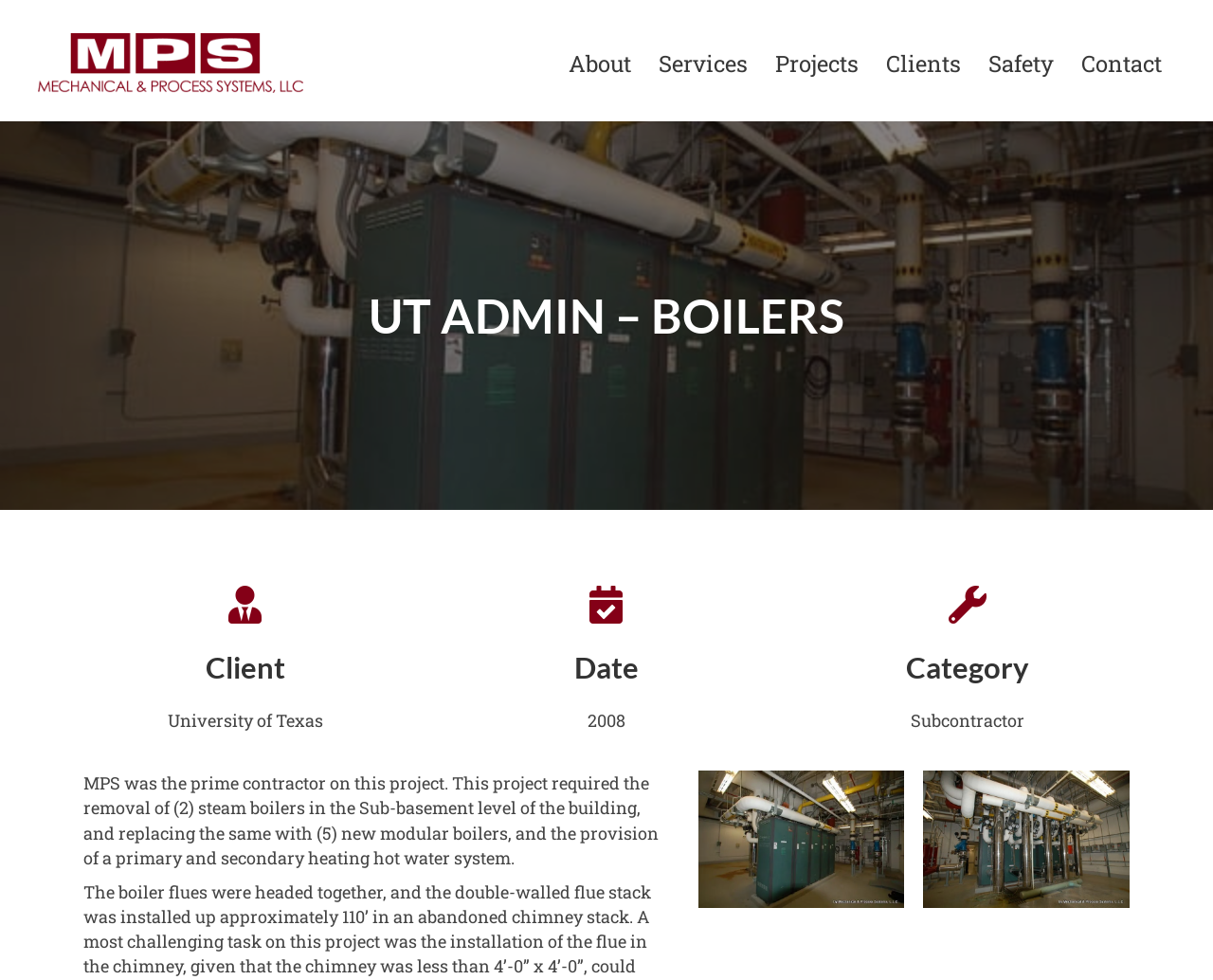Refer to the image and provide an in-depth answer to the question: 
What year was this project completed?

The year of completion of this project is mentioned as '2008' in the webpage, which is stated in the 'Date' section.